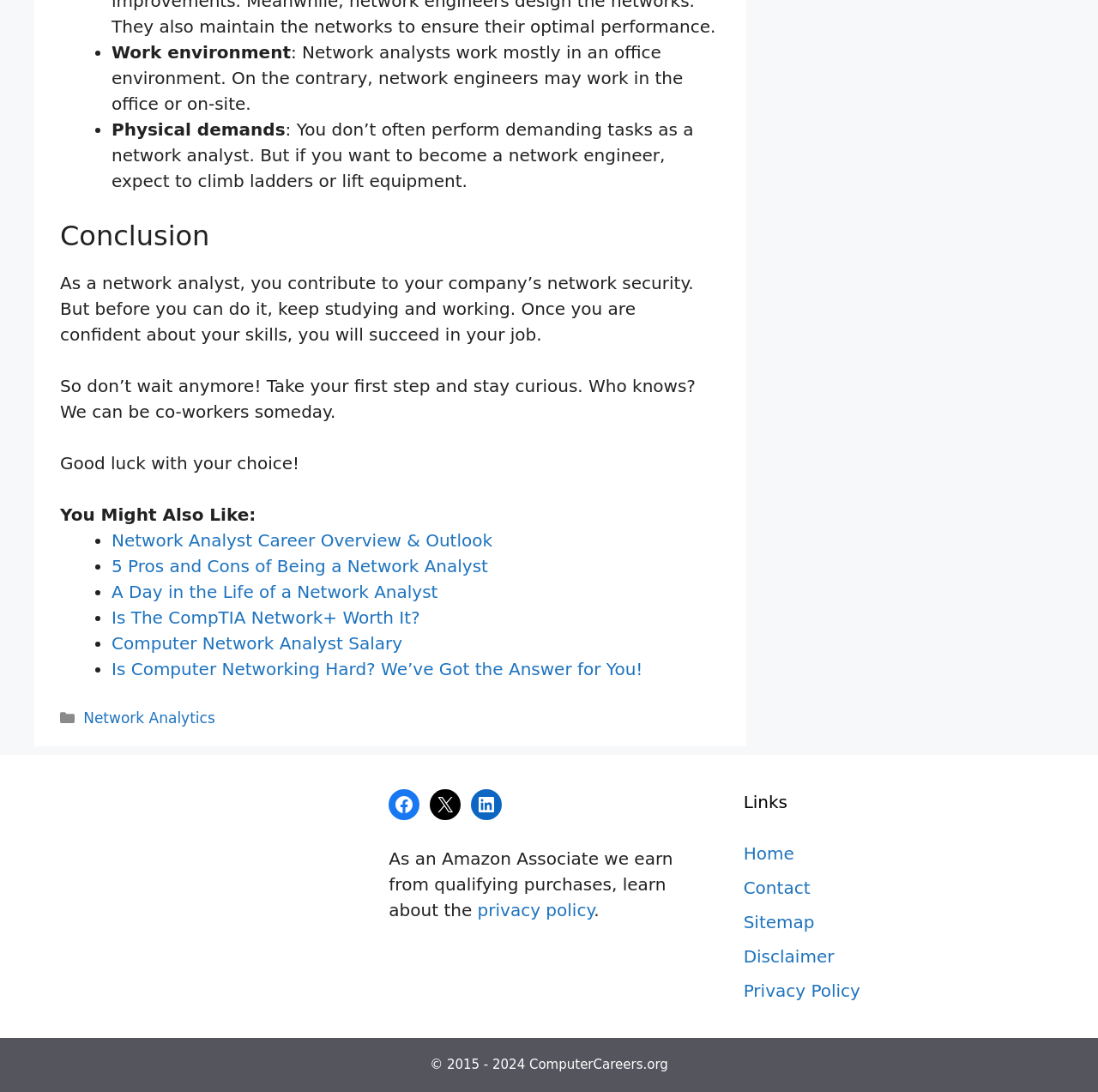What is the category of the article?
Refer to the image and give a detailed response to the question.

The webpage has a footer section that lists categories, and one of the categories is 'Network Analytics', which is likely the category of the current article.